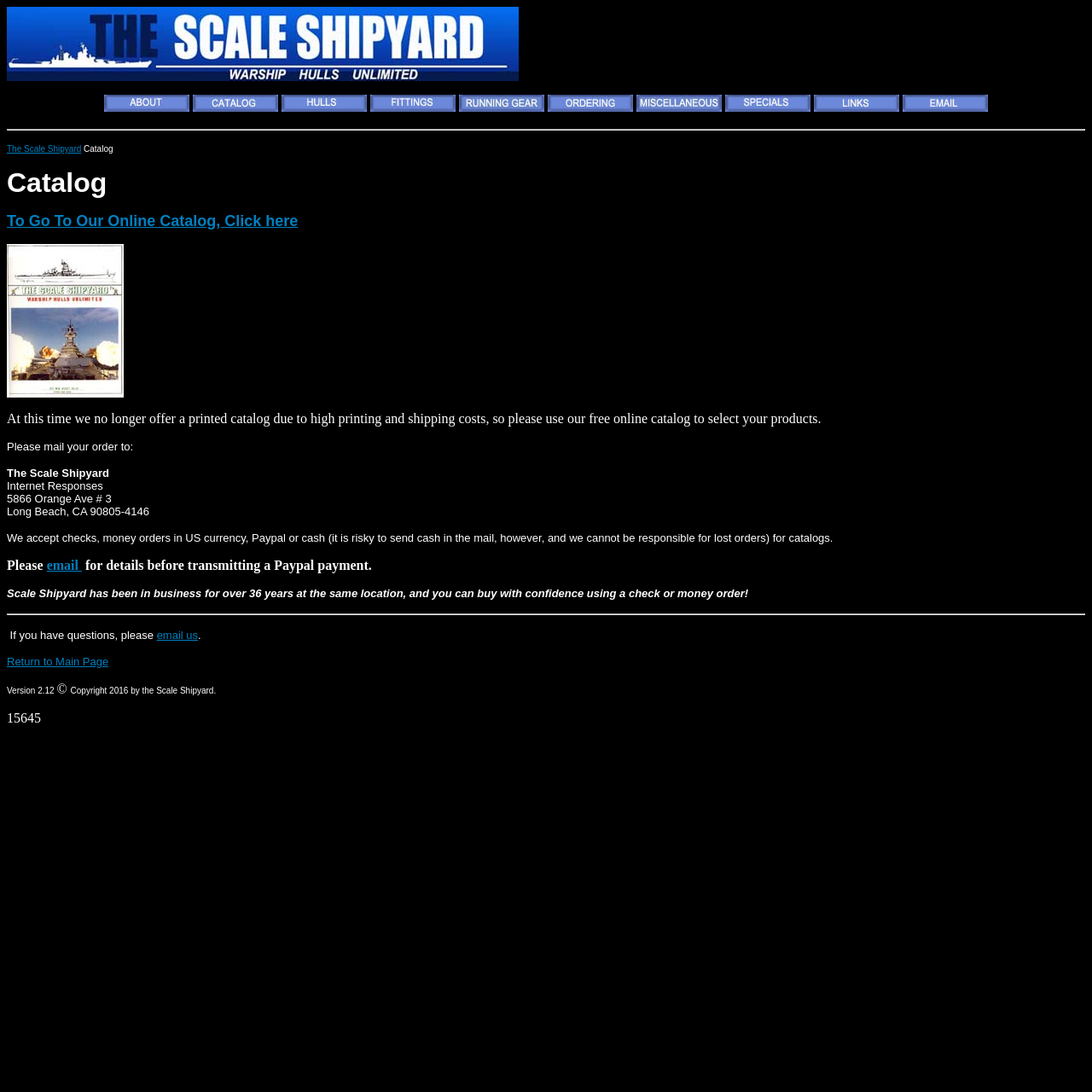Provide a one-word or one-phrase answer to the question:
What is the alternative to a printed catalog?

Online catalog